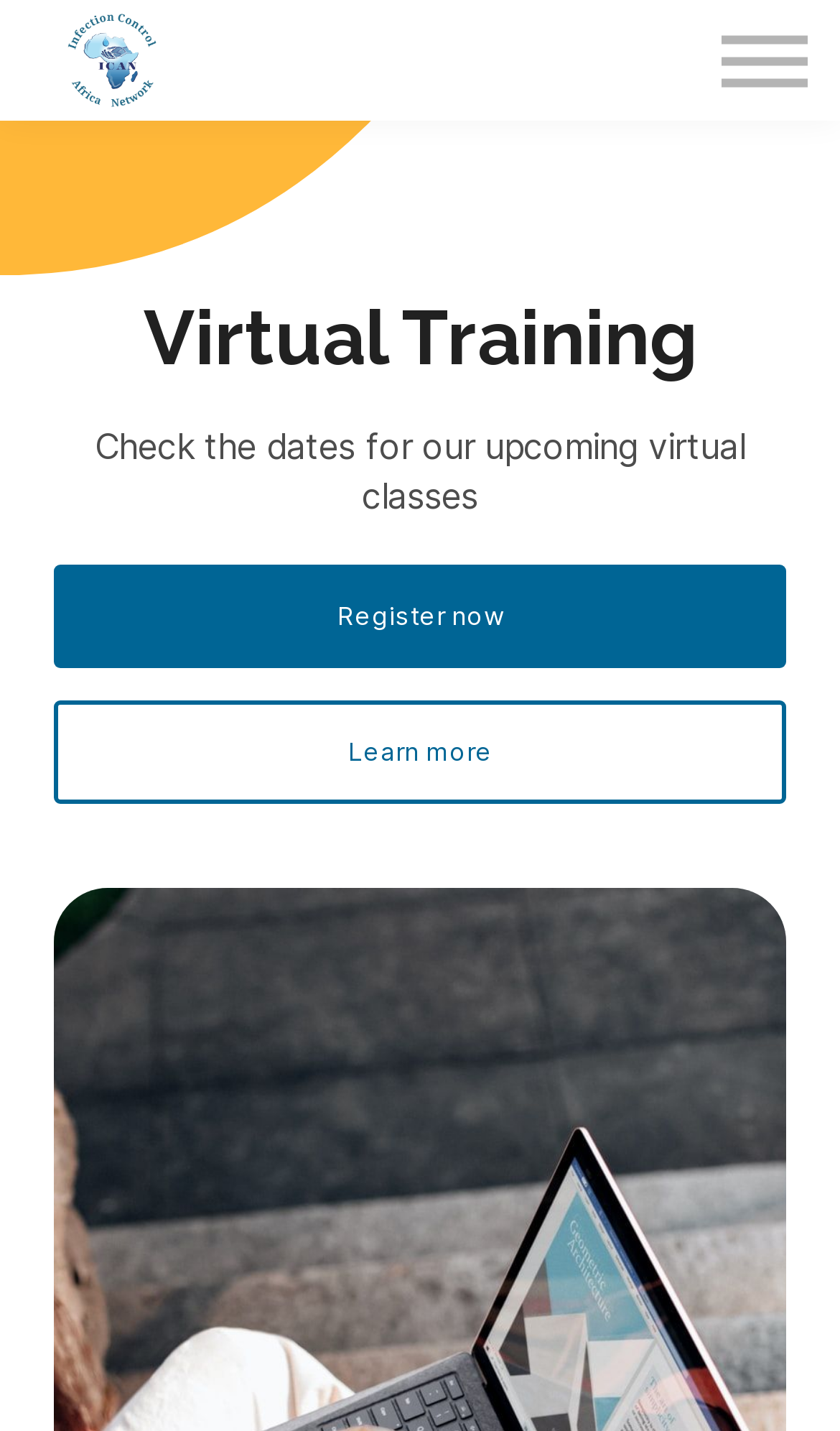How many links are there in the top section?
Utilize the image to construct a detailed and well-explained answer.

I counted the number of link elements in the top section of the webpage and found four links: 'Online Courses', 'Virtual Courses', 'ICAN membership', and 'Contact us'.